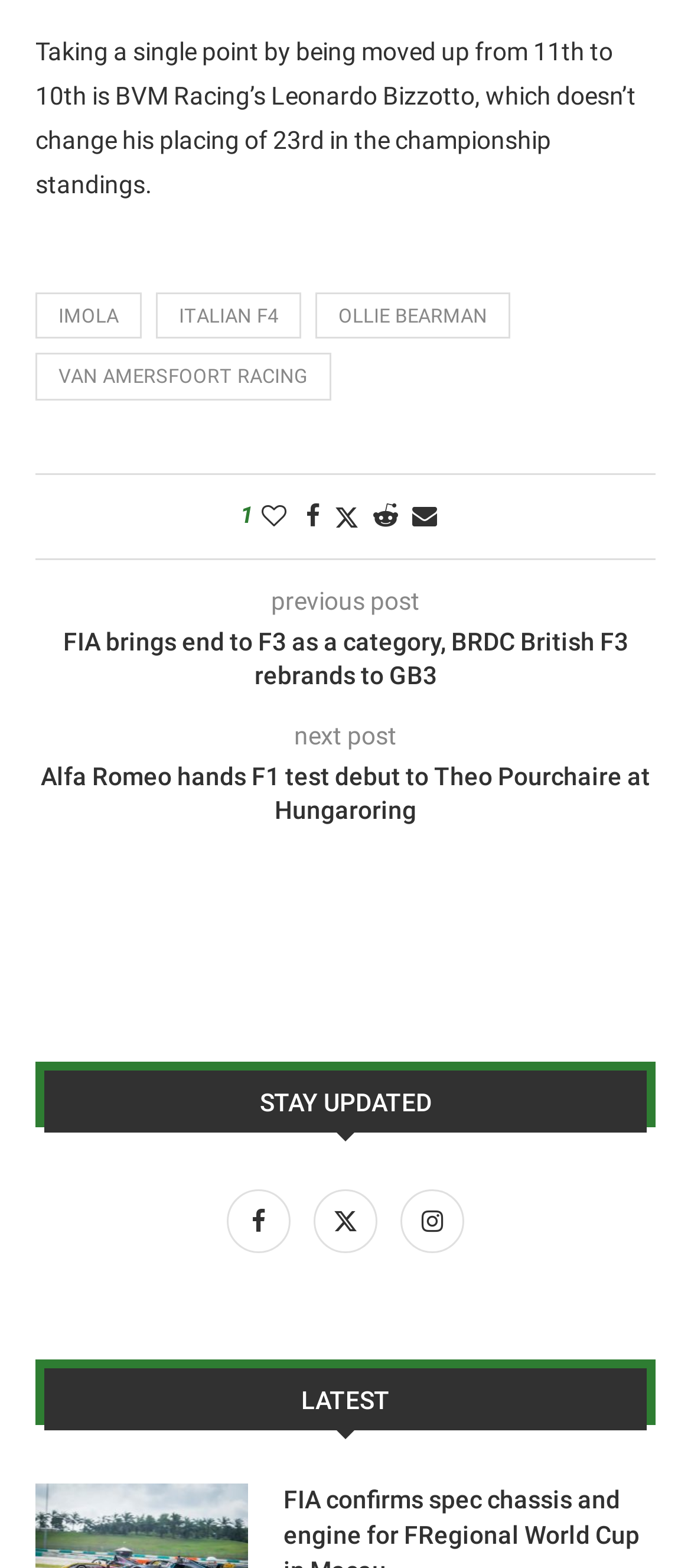For the given element description Email, determine the bounding box coordinates of the UI element. The coordinates should follow the format (top-left x, top-left y, bottom-right x, bottom-right y) and be within the range of 0 to 1.

[0.596, 0.32, 0.632, 0.338]